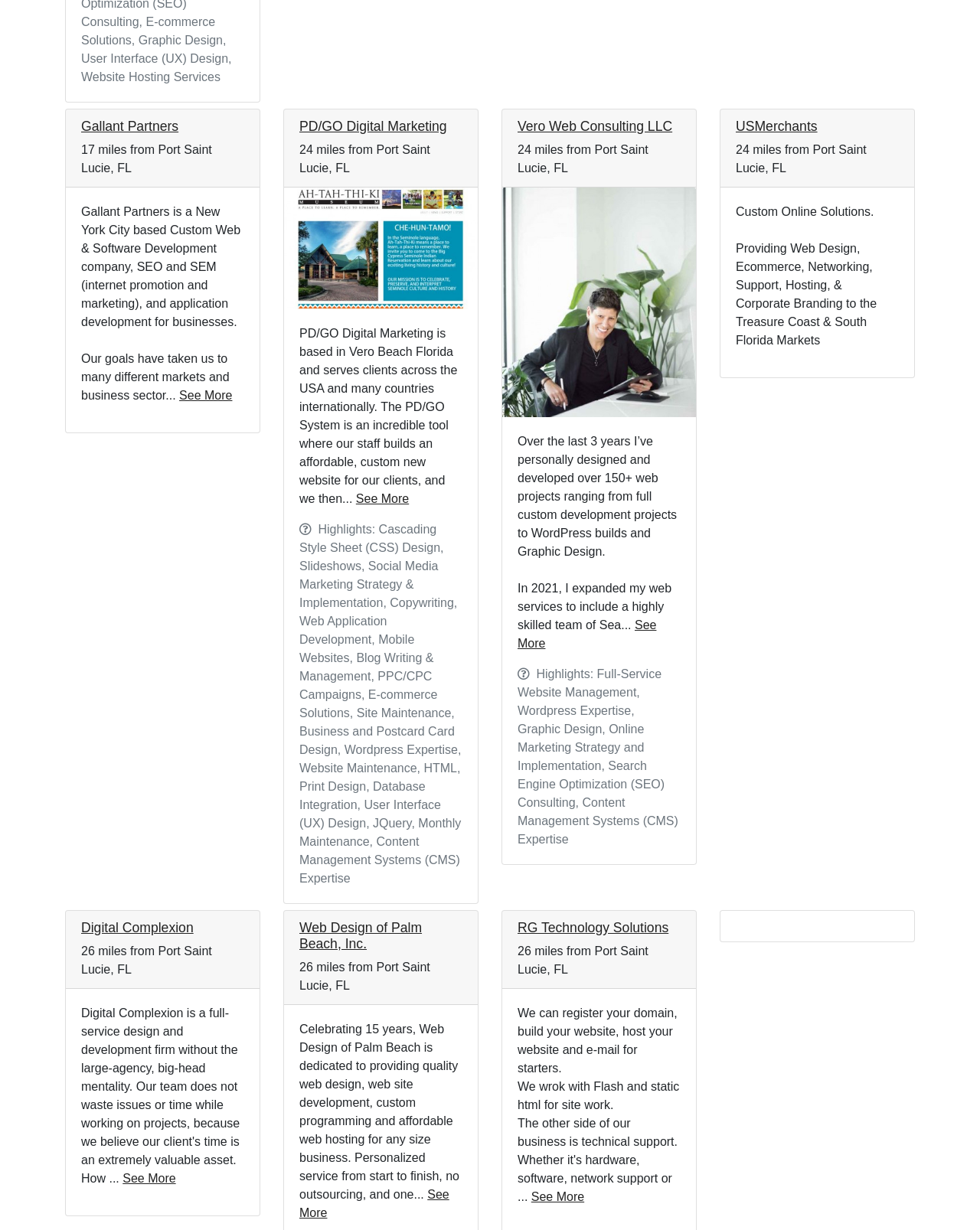Determine the coordinates of the bounding box for the clickable area needed to execute this instruction: "Visit Vero Web Consulting LLC".

[0.512, 0.153, 0.71, 0.339]